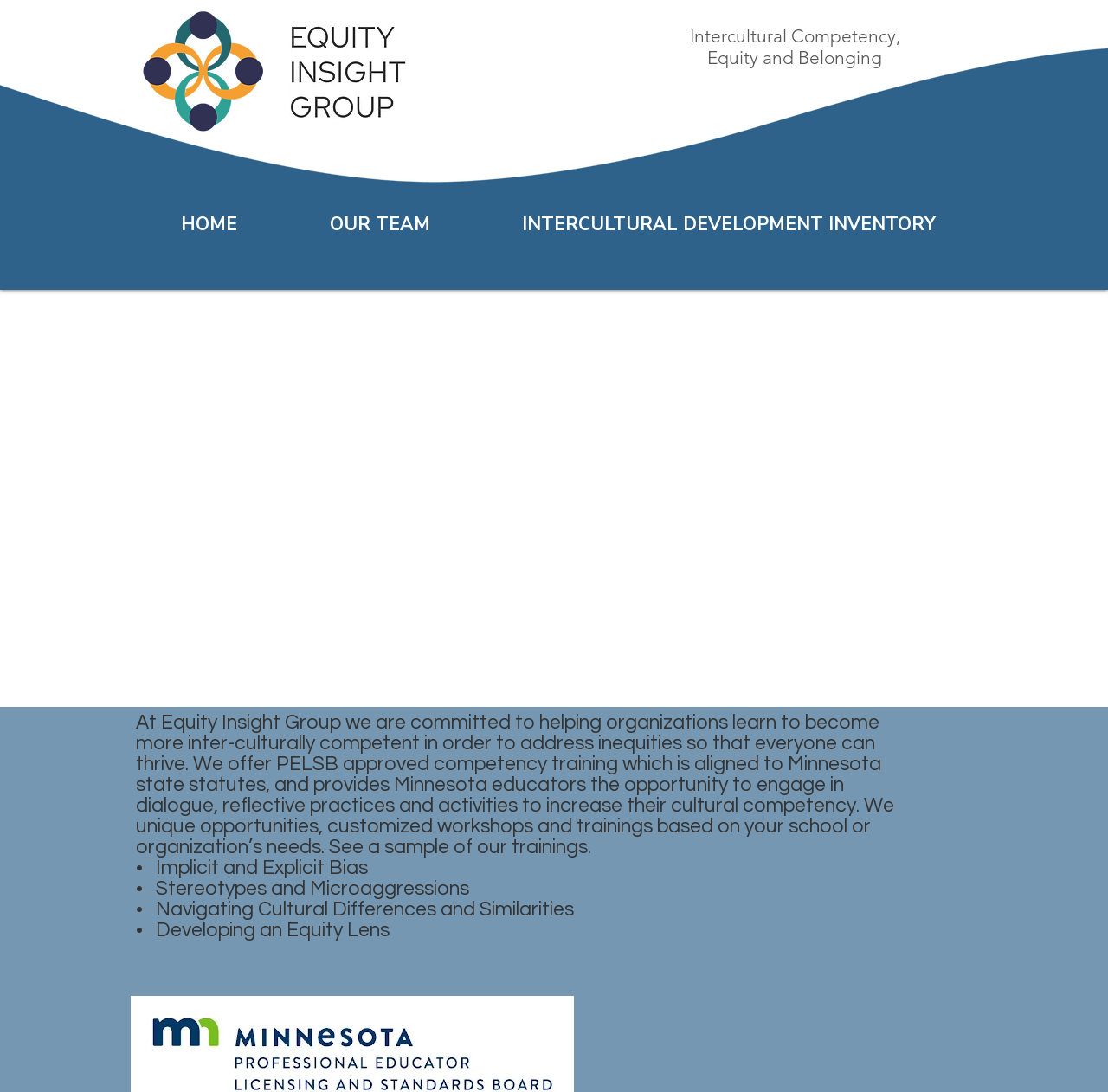Consider the image and give a detailed and elaborate answer to the question: 
What is one of the topics covered in the training?

The StaticText element '• Implicit and Explicit Bias' is listed as one of the topics covered in the training, along with other topics such as Stereotypes and Microaggressions, and Navigating Cultural Differences and Similarities.